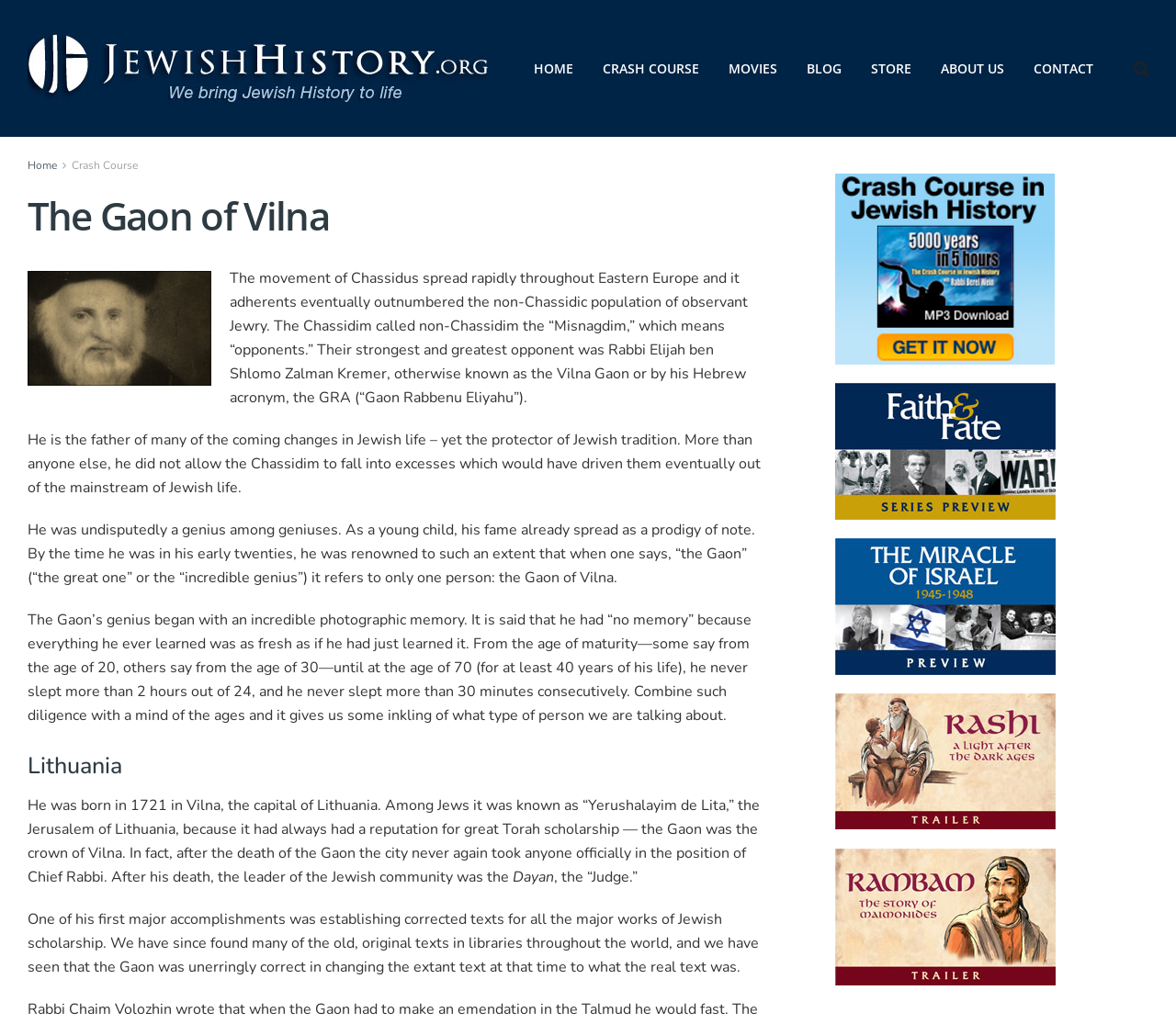Determine the bounding box coordinates for the area that should be clicked to carry out the following instruction: "Click on Jewish History".

[0.023, 0.033, 0.414, 0.1]